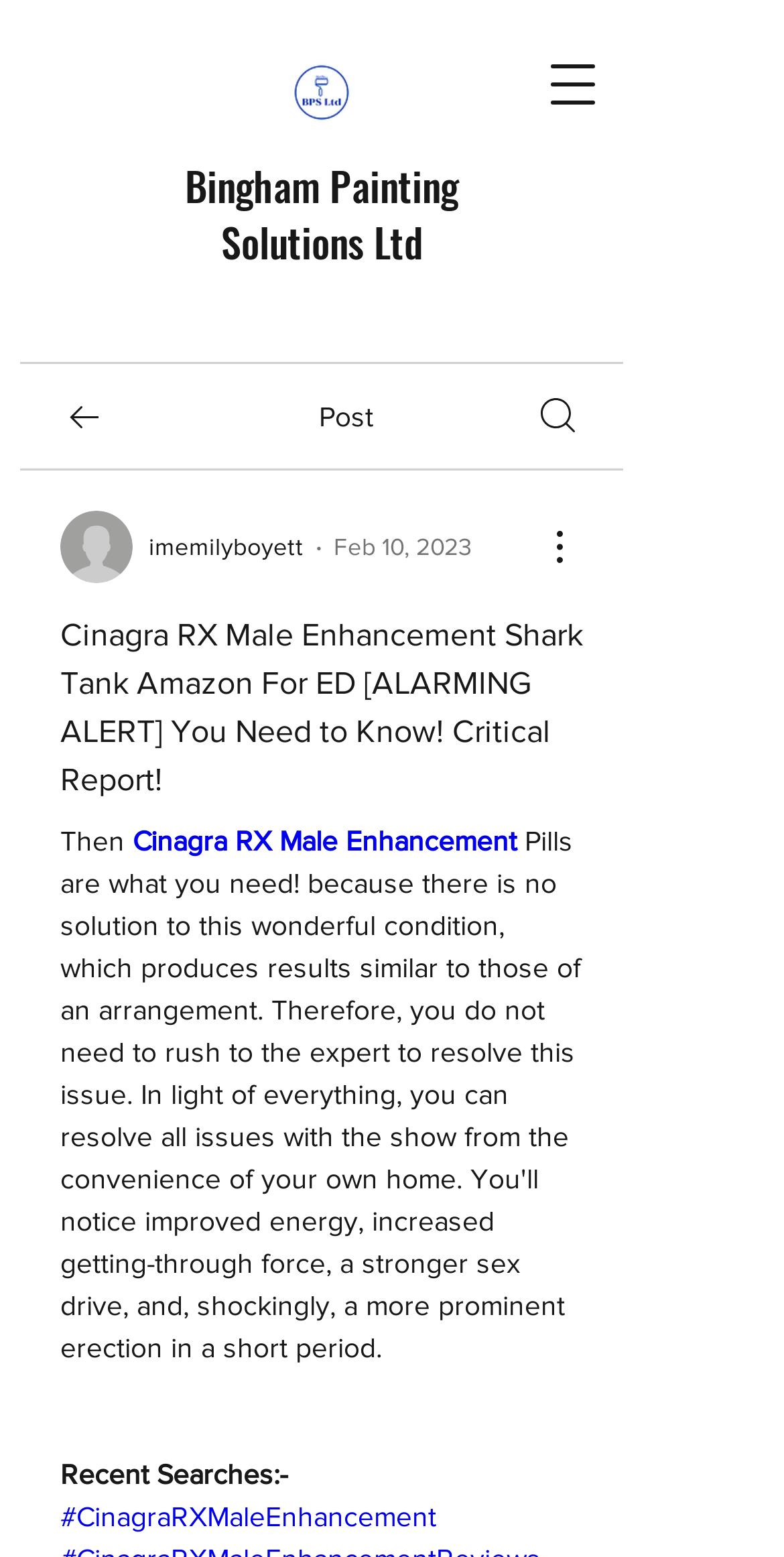Kindly determine the bounding box coordinates for the area that needs to be clicked to execute this instruction: "Search for Cinagra RX Male Enhancement".

[0.077, 0.964, 0.556, 0.985]